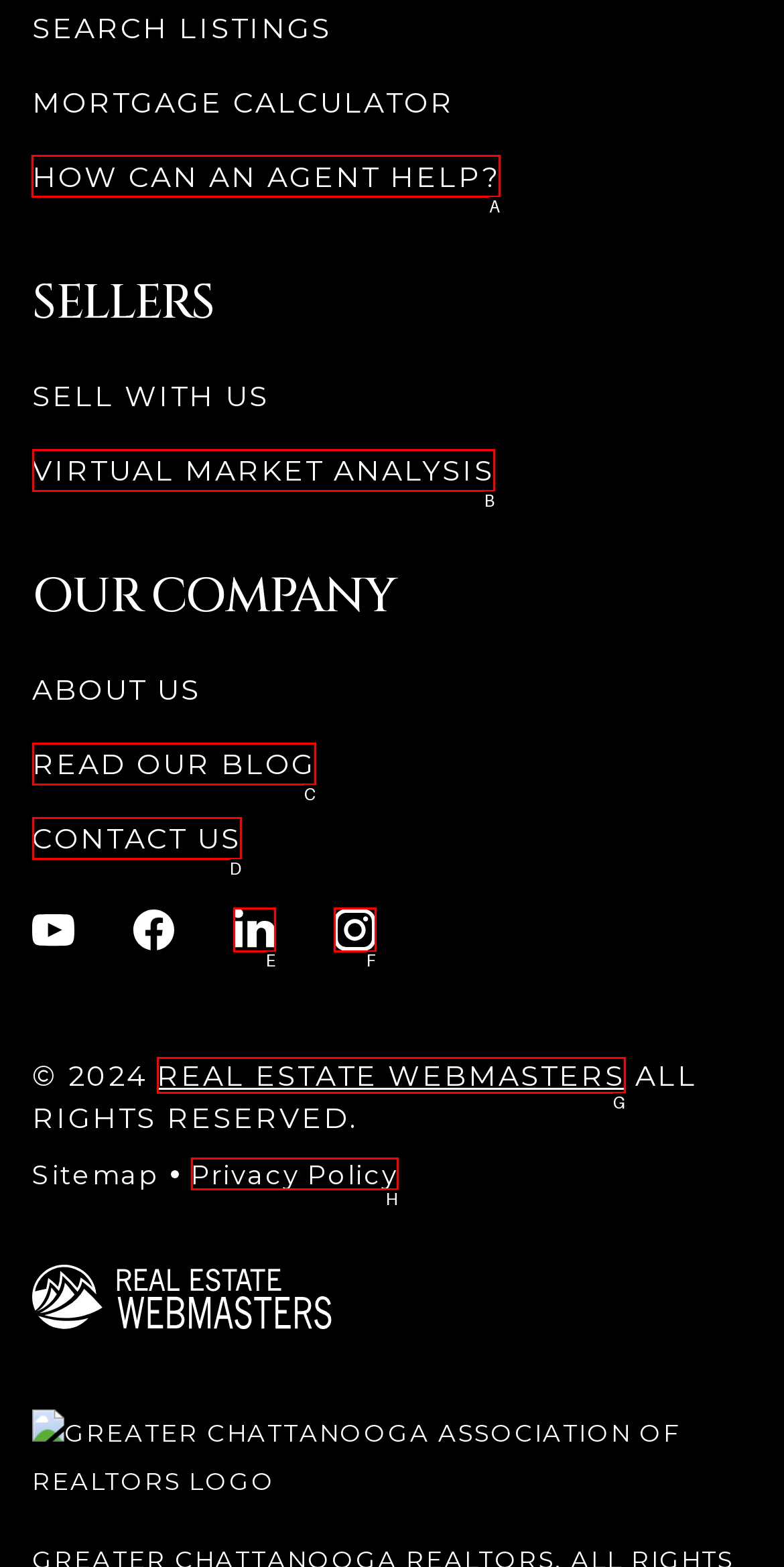Identify the correct UI element to click on to achieve the task: Learn how an agent can help. Provide the letter of the appropriate element directly from the available choices.

A